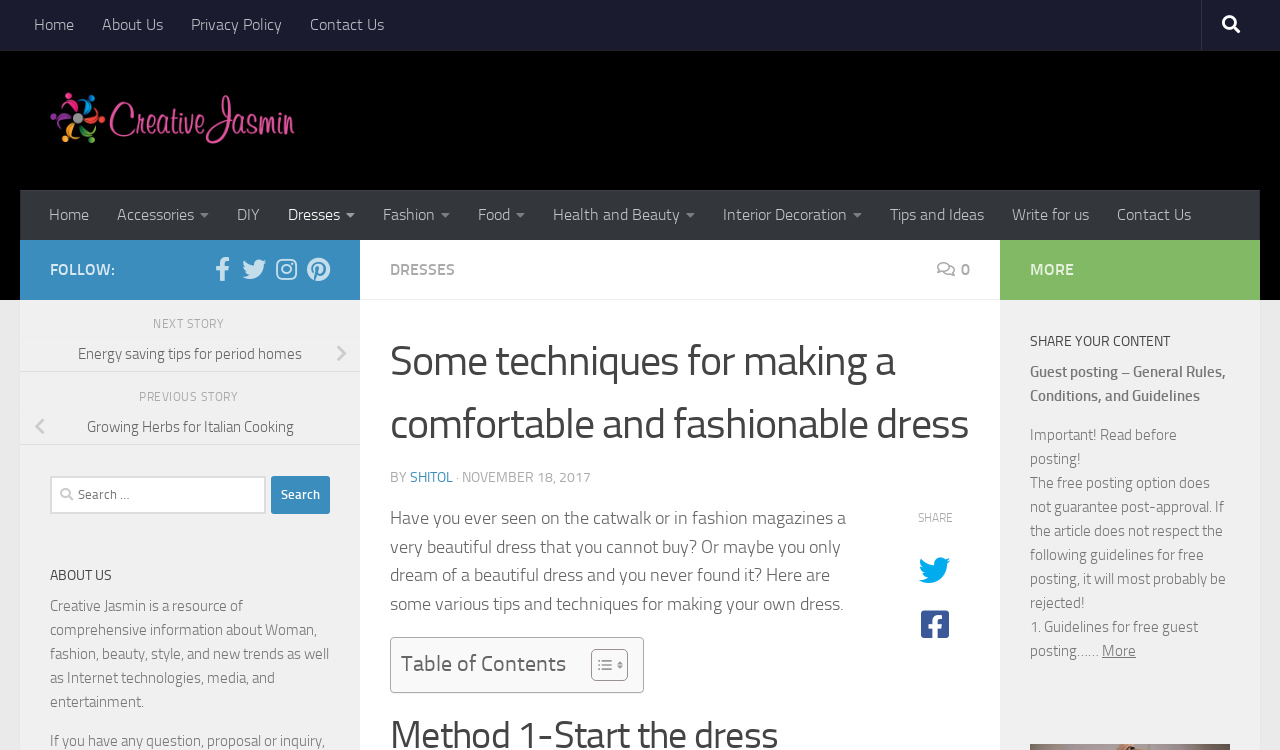Answer the question below with a single word or a brief phrase: 
What is the author of the article?

SHITOL